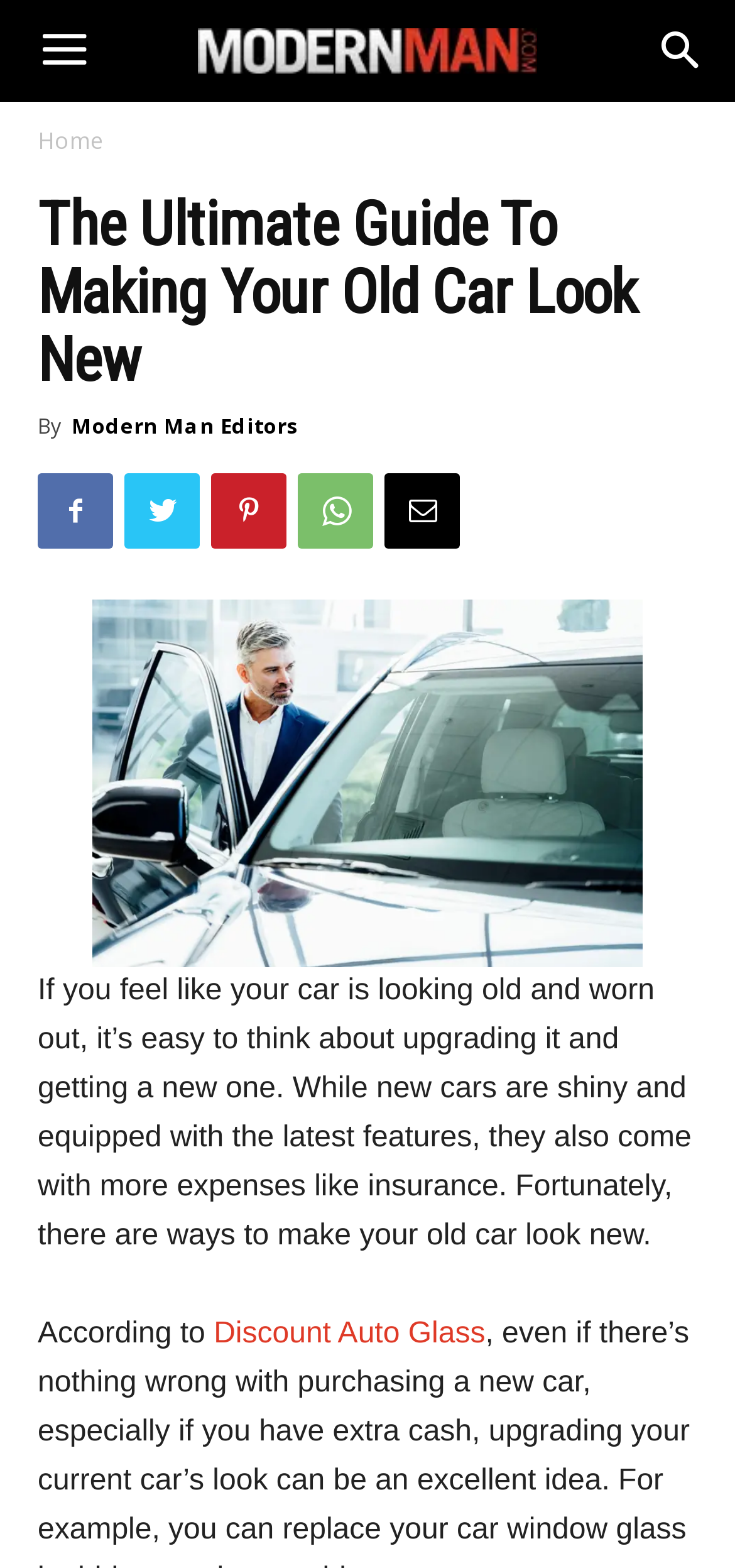Construct a thorough caption encompassing all aspects of the webpage.

The webpage is an article titled "The Ultimate Guide To Making Your Old Car Look New" from Modern Man. At the top right corner, there is a button with an icon and a link with an icon next to it. Below these elements, the ModernMan.com logo is displayed. 

On the left side, there is a navigation menu with a "Home" link, which is followed by a header section that spans almost the entire width of the page. The header section contains the article title, "The Ultimate Guide To Making Your Old Car Look New", and the author's name, "Modern Man Editors". 

Below the header section, there are five social media links, each represented by an icon. On the right side of these links, there is a large figure that takes up most of the page's width, containing an image from AdobeStock. 

The main content of the article starts below the figure, with a paragraph of text that discusses the idea of upgrading an old car. The text is followed by another sentence that mentions a company called Discount Auto Glass.